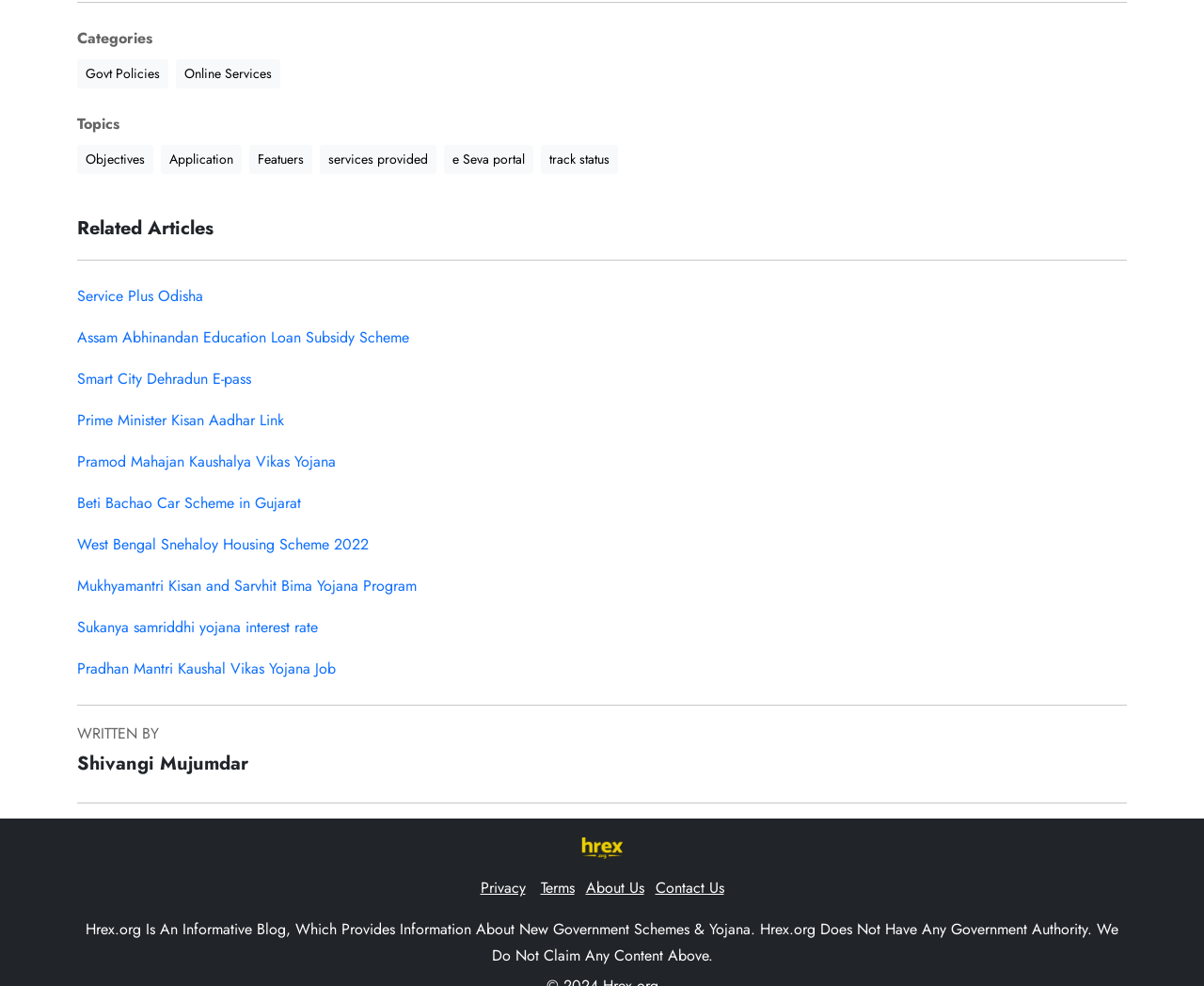Please specify the bounding box coordinates of the region to click in order to perform the following instruction: "Learn about Service Plus Odisha".

[0.064, 0.289, 0.169, 0.311]